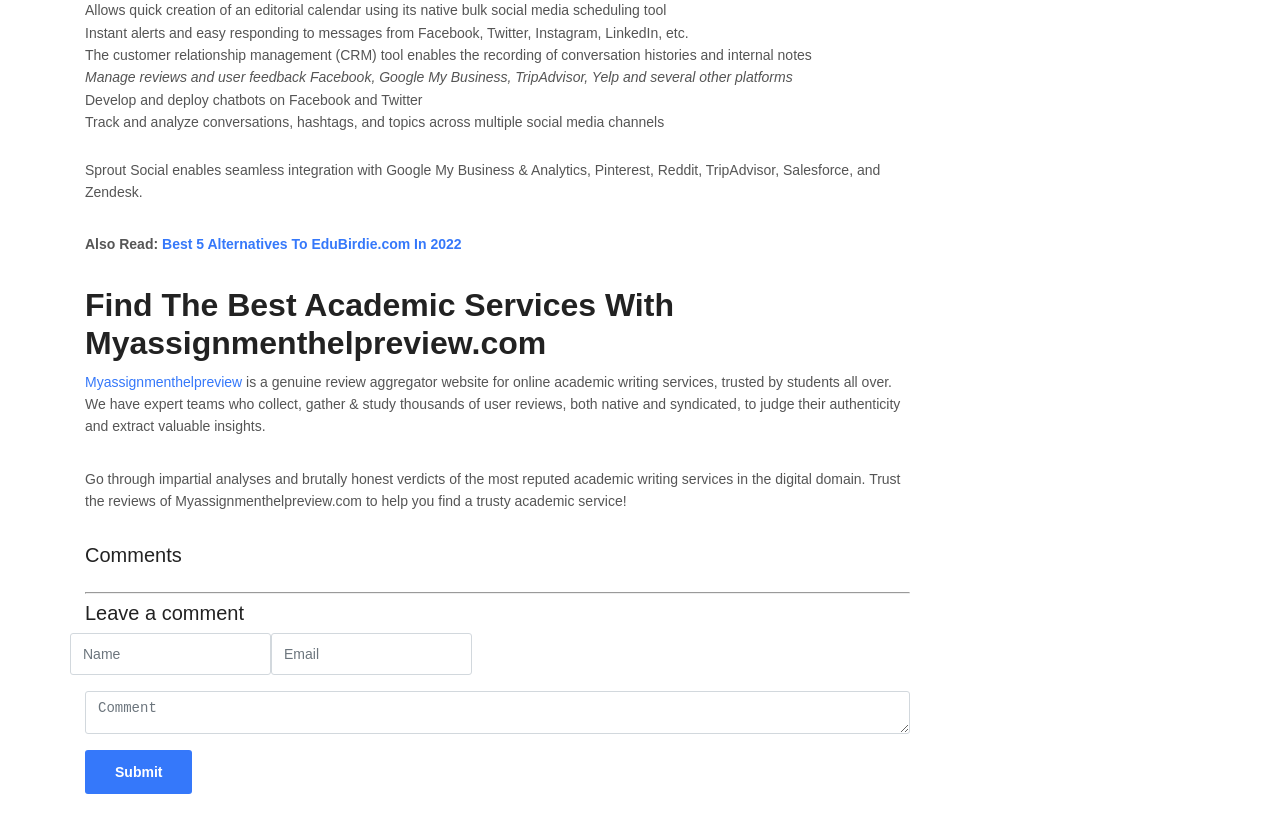What type of services does Myassignmenthelpreview.com provide?
Respond with a short answer, either a single word or a phrase, based on the image.

Academic writing services